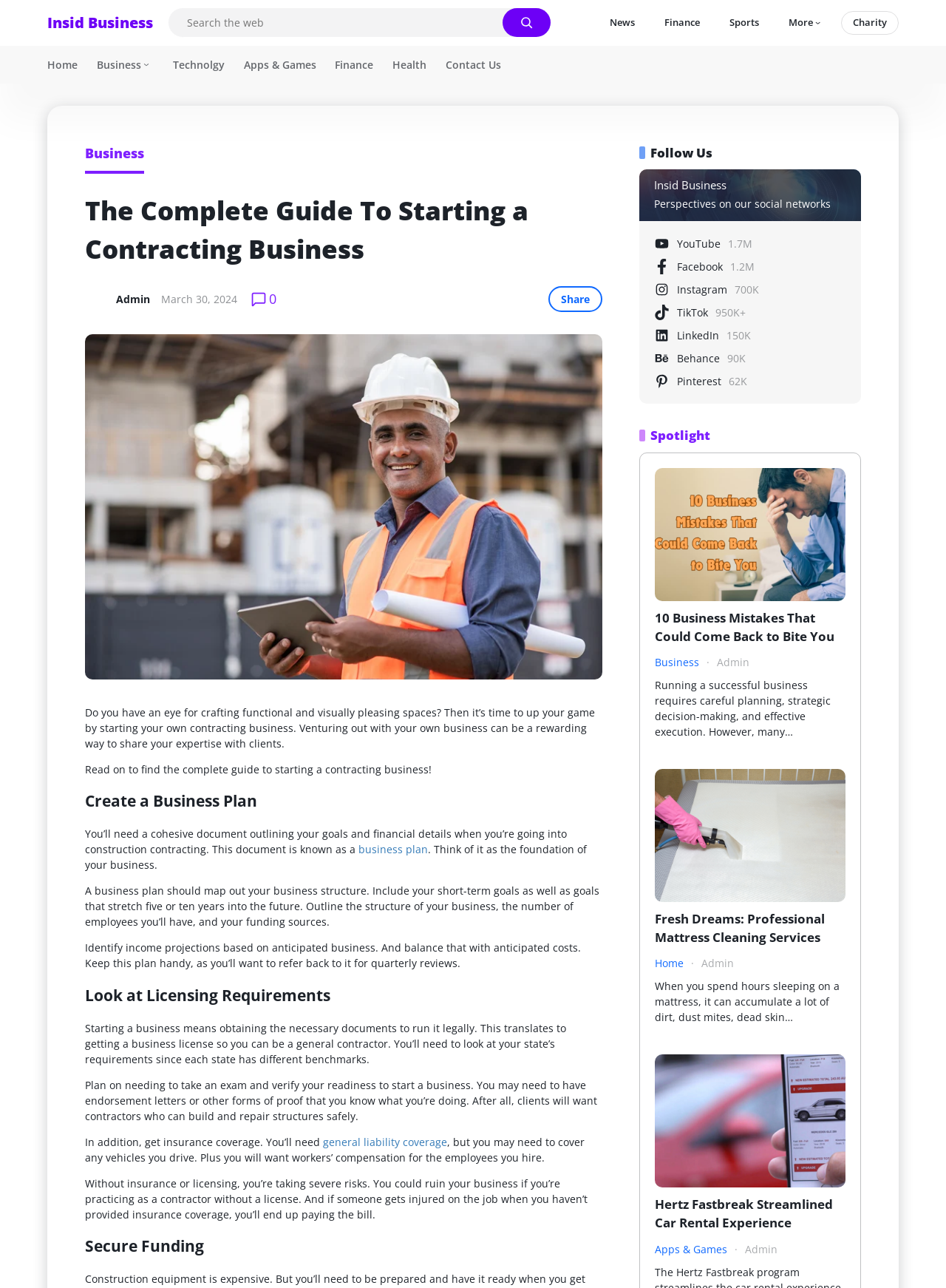Please find the bounding box coordinates of the element's region to be clicked to carry out this instruction: "Learn about creating a business plan".

[0.09, 0.613, 0.637, 0.631]